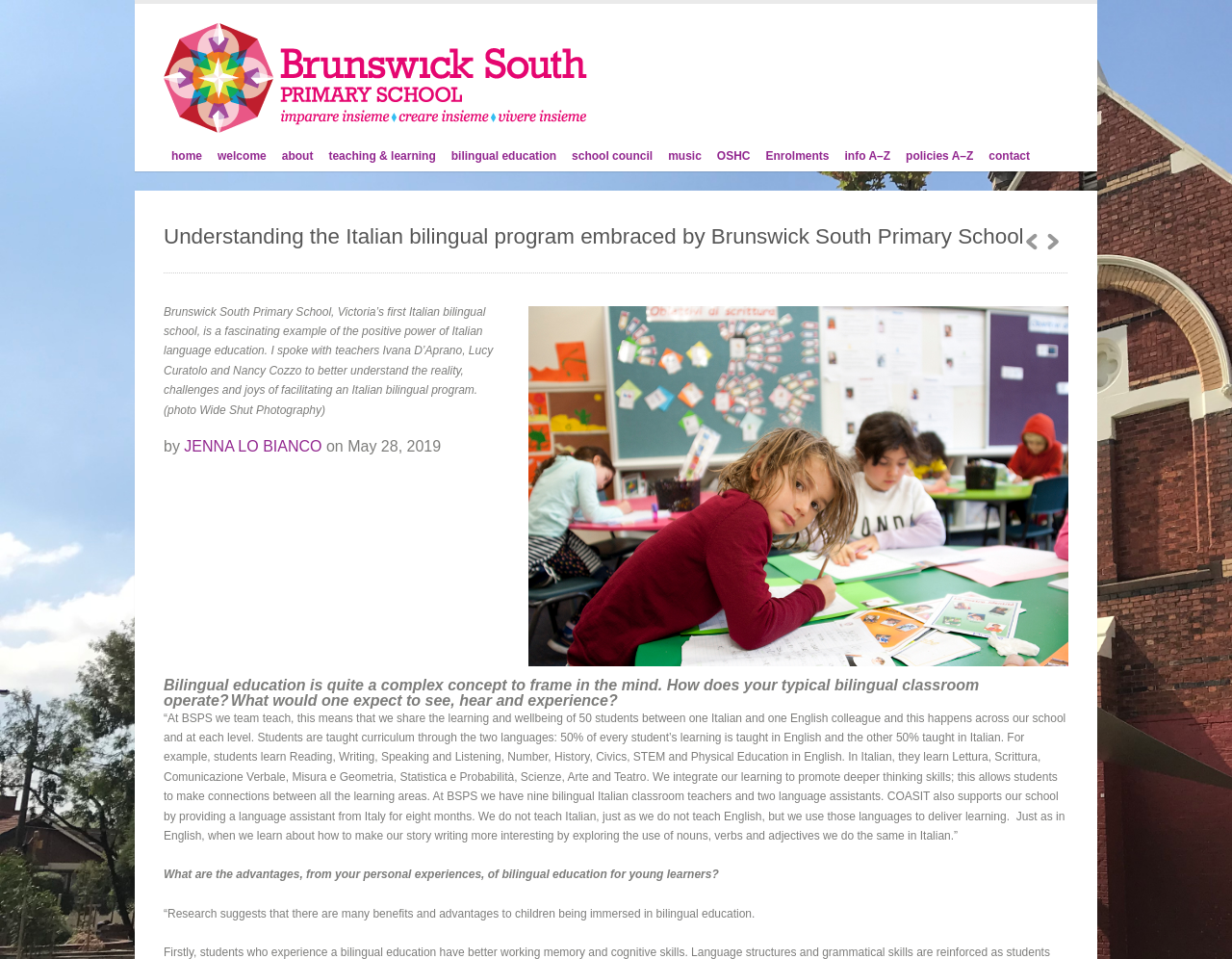Please determine the bounding box coordinates for the UI element described as: "Slack".

None